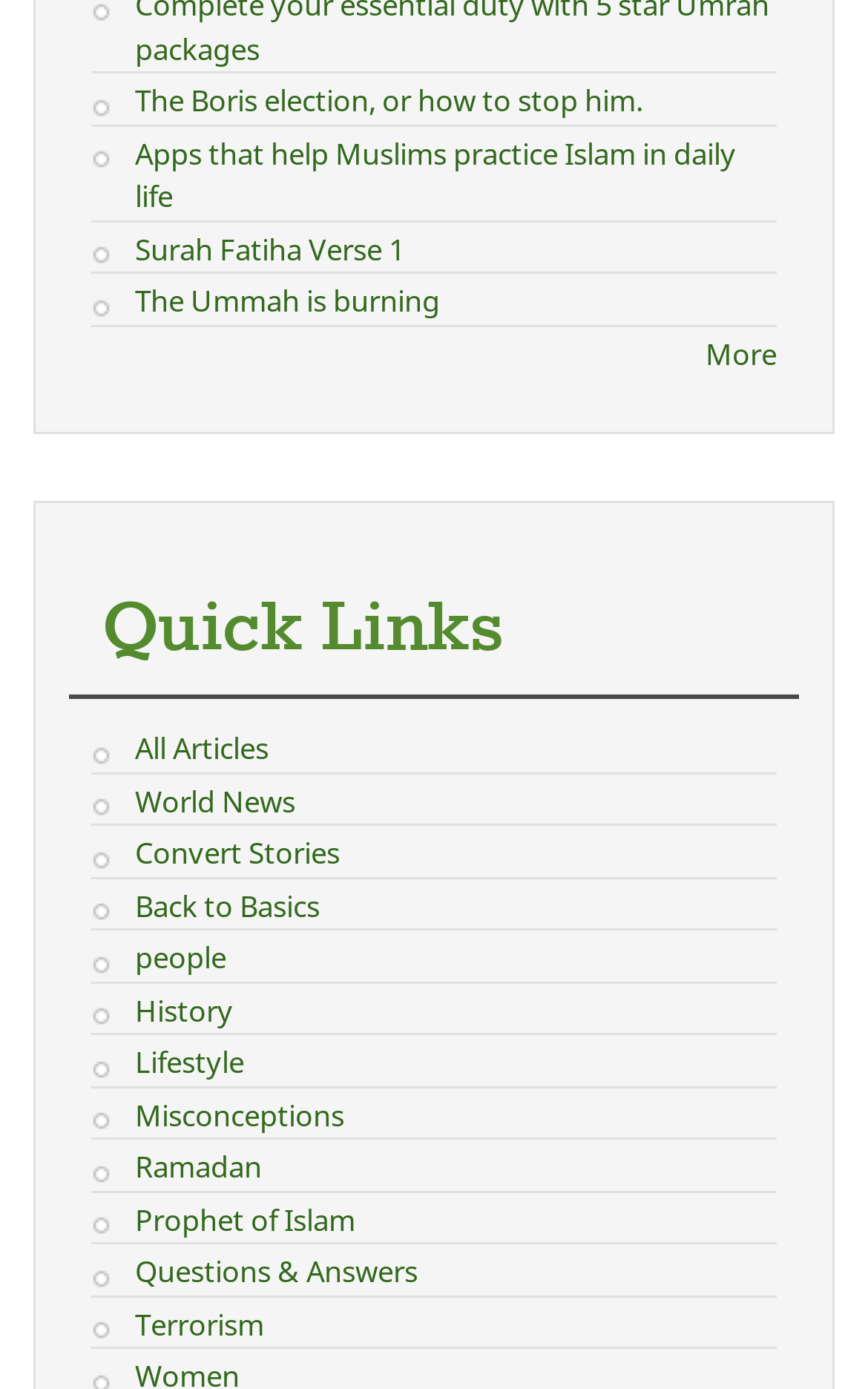Determine the bounding box coordinates for the element that should be clicked to follow this instruction: "Learn about the Prophet of Islam". The coordinates should be given as four float numbers between 0 and 1, in the format [left, top, right, bottom].

[0.155, 0.863, 0.409, 0.892]